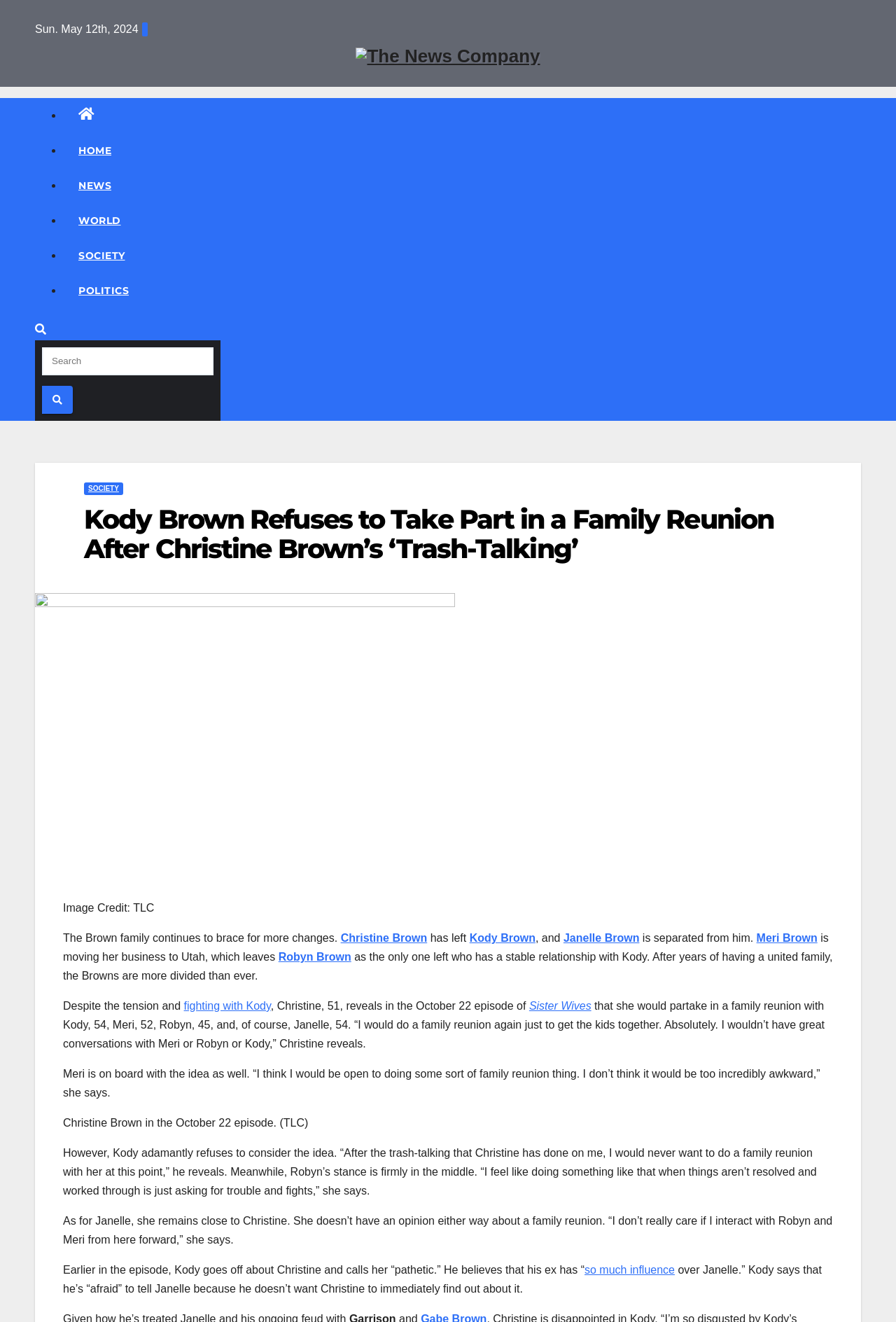Specify the bounding box coordinates of the area to click in order to follow the given instruction: "Search for something."

[0.047, 0.263, 0.239, 0.313]